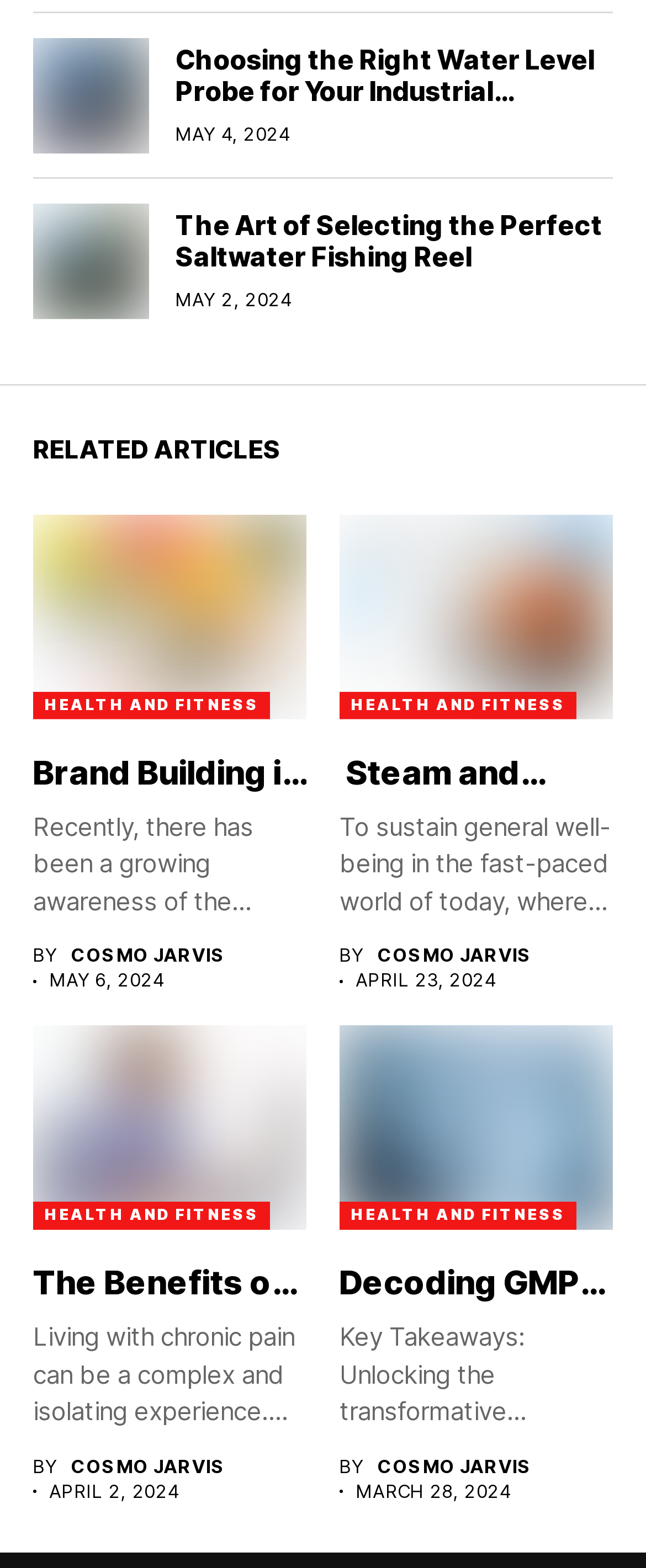Determine the coordinates of the bounding box that should be clicked to complete the instruction: "Read about Lynn Brinkley". The coordinates should be represented by four float numbers between 0 and 1: [left, top, right, bottom].

None